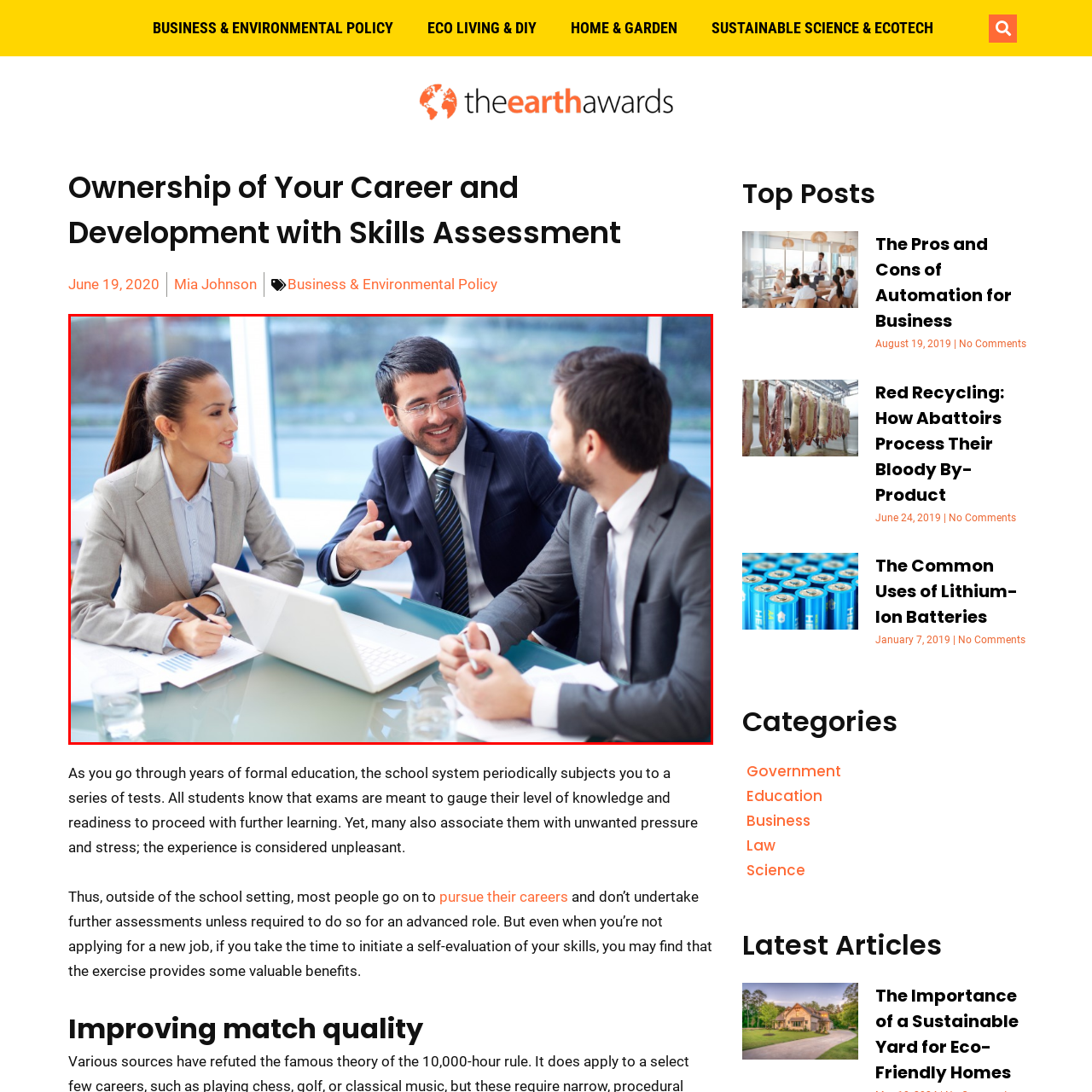What is on the table in front of the business people?  
Look closely at the image marked by the red border and give a detailed response rooted in the visual details found within the image.

By examining the image, I can see that a laptop is sitting open on the table, which indicates that the meeting is likely related to work or business and may involve digital presentations or discussions.